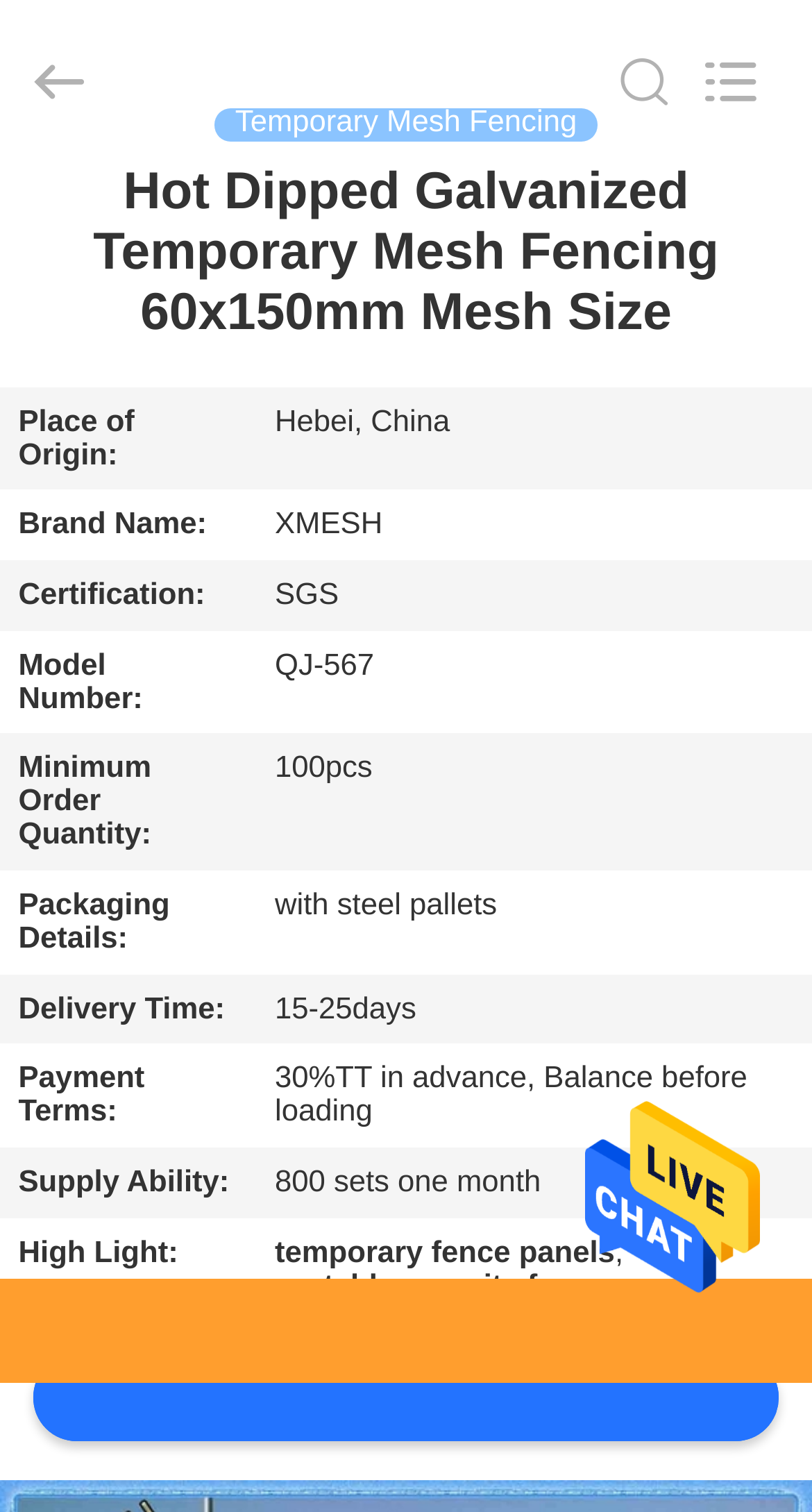Please identify the bounding box coordinates of the clickable region that I should interact with to perform the following instruction: "Enter your email address". The coordinates should be expressed as four float numbers between 0 and 1, i.e., [left, top, right, bottom].

None